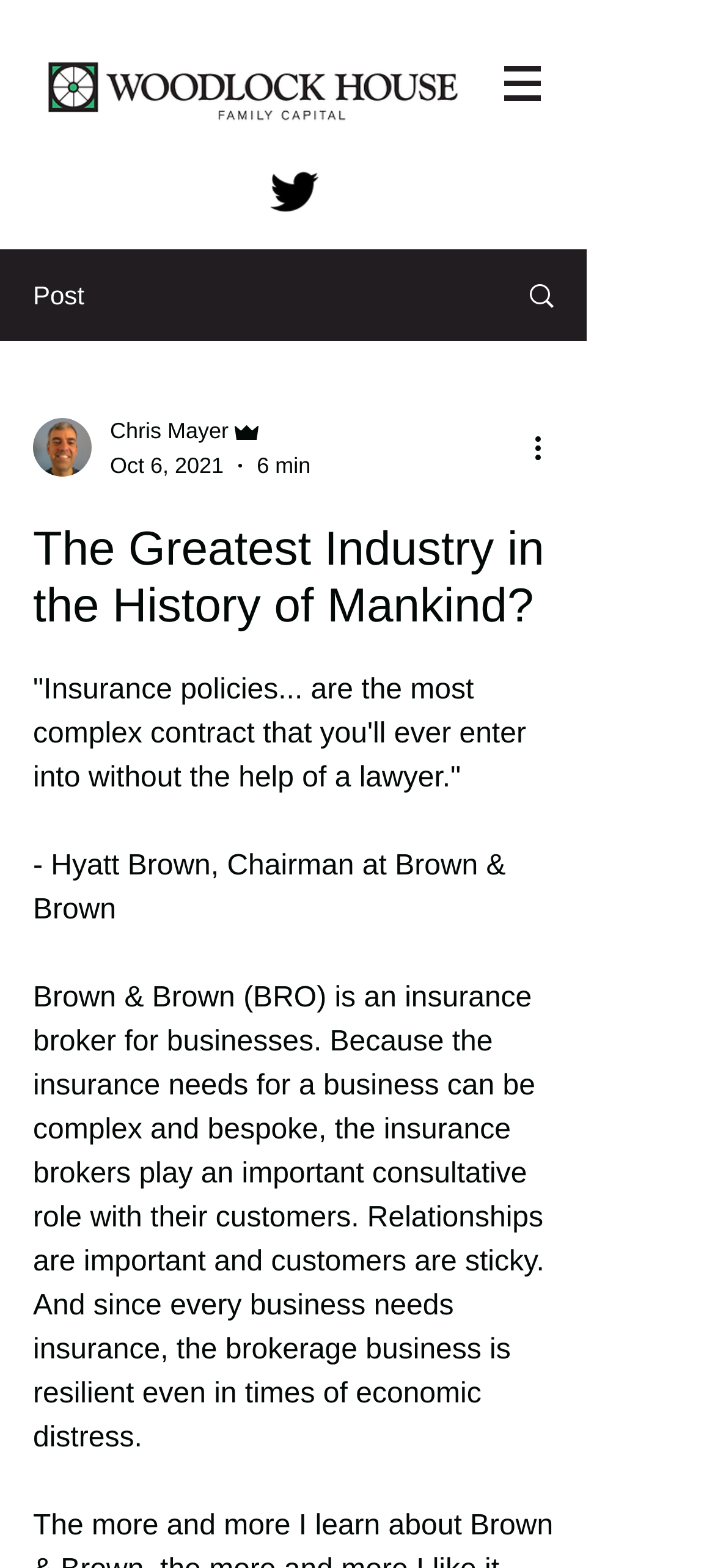Identify and provide the main heading of the webpage.

The Greatest Industry in the History of Mankind?